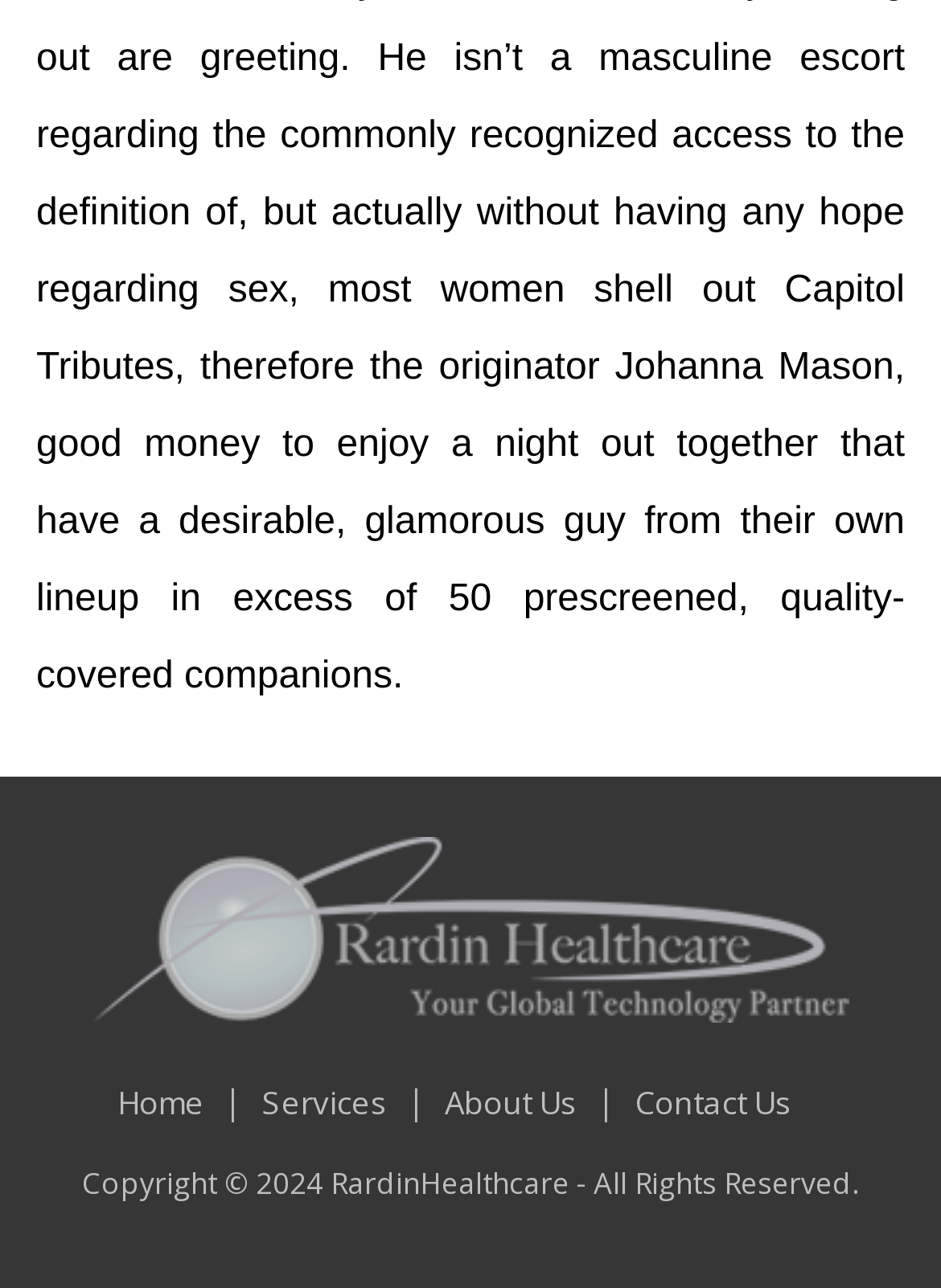What year is the copyright information referring to?
Look at the image and answer the question with a single word or phrase.

2024